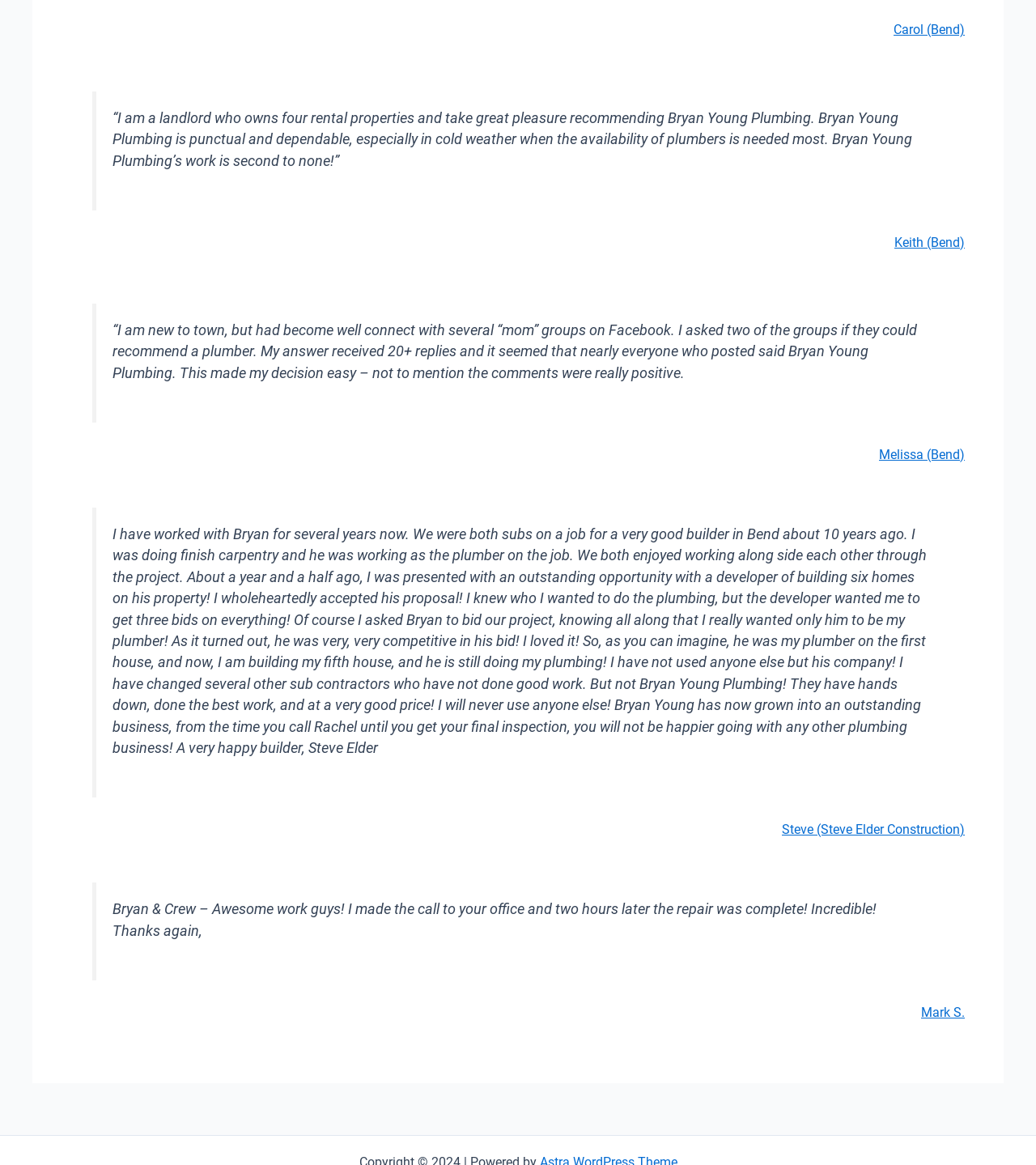Show the bounding box coordinates for the HTML element described as: "Mark S.".

[0.889, 0.862, 0.931, 0.875]